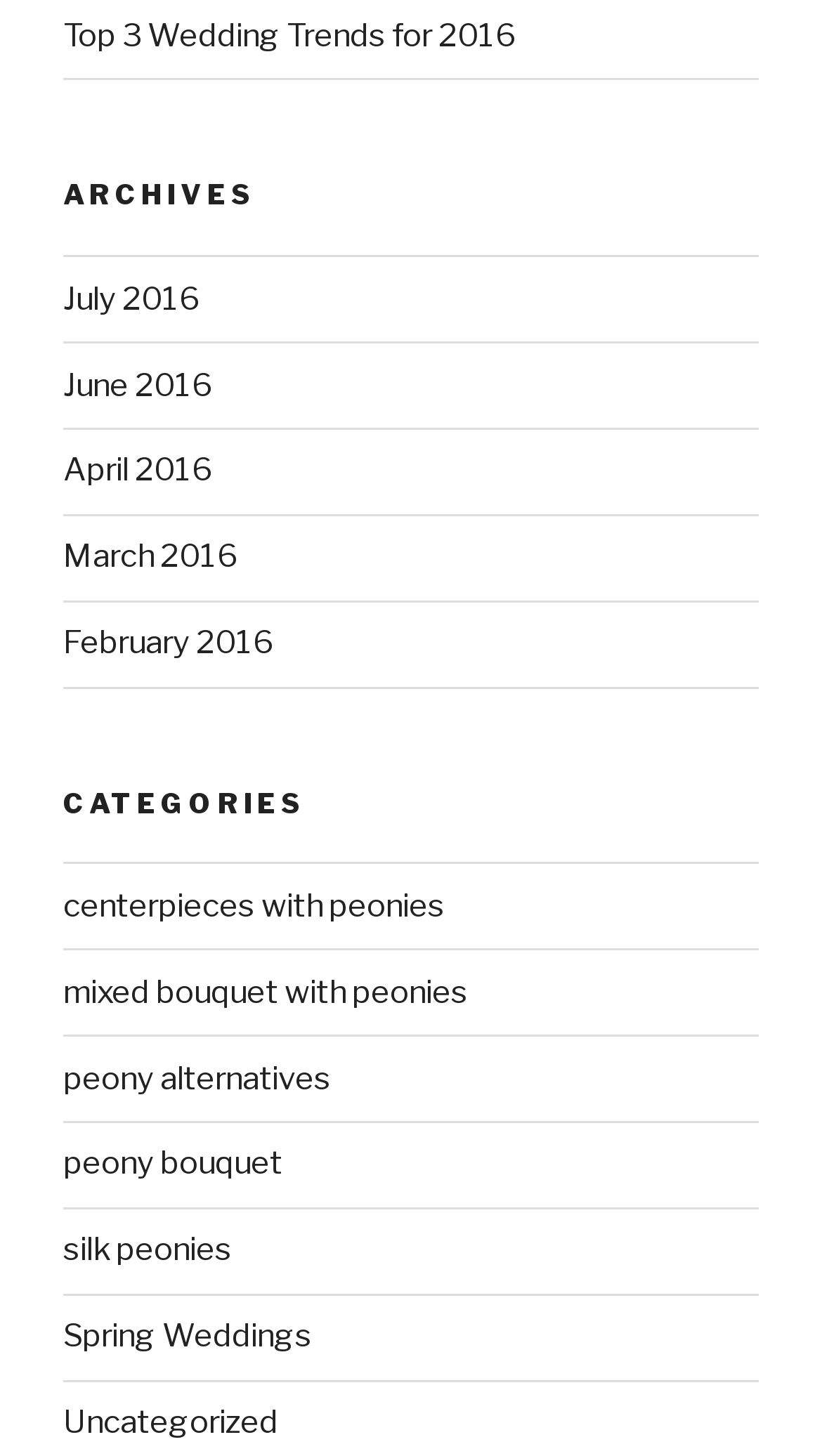Please identify the bounding box coordinates of the region to click in order to complete the task: "read about top 3 wedding trends for 2016". The coordinates must be four float numbers between 0 and 1, specified as [left, top, right, bottom].

[0.077, 0.012, 0.628, 0.038]